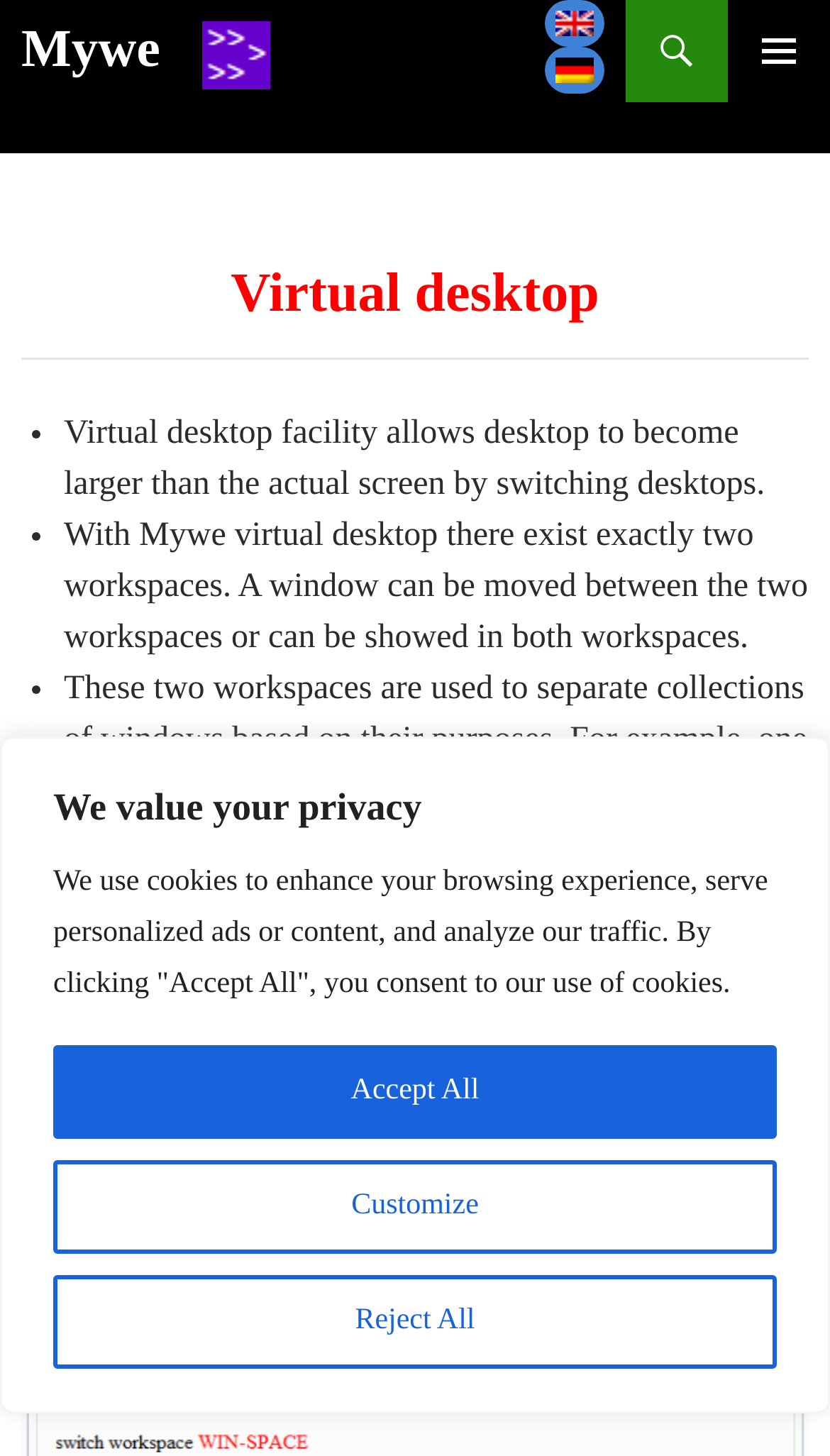Identify the bounding box coordinates for the region to click in order to carry out this instruction: "Contact Us". Provide the coordinates using four float numbers between 0 and 1, formatted as [left, top, right, bottom].

None